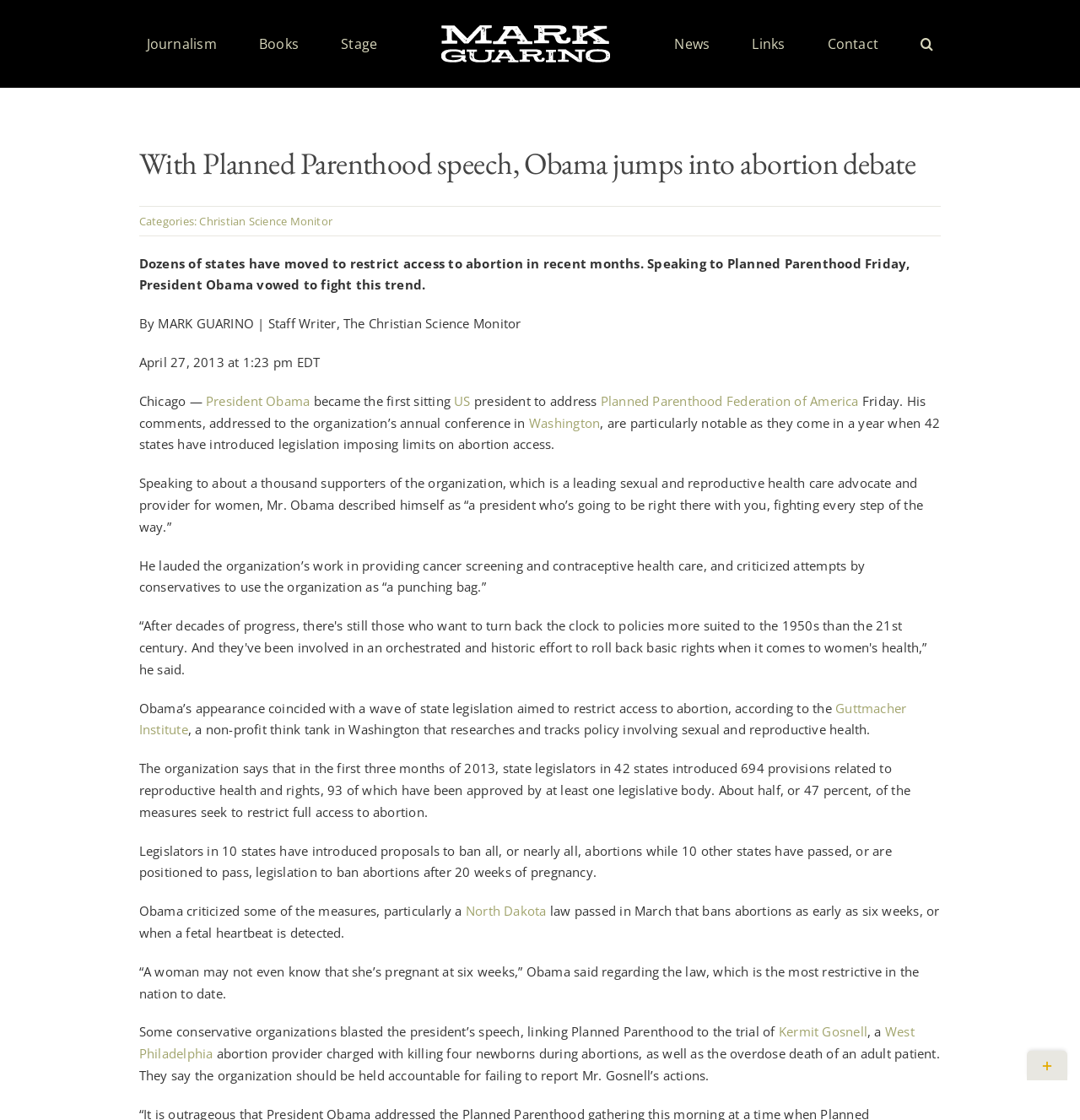Identify the bounding box of the HTML element described as: "Journalism".

[0.136, 0.023, 0.201, 0.056]